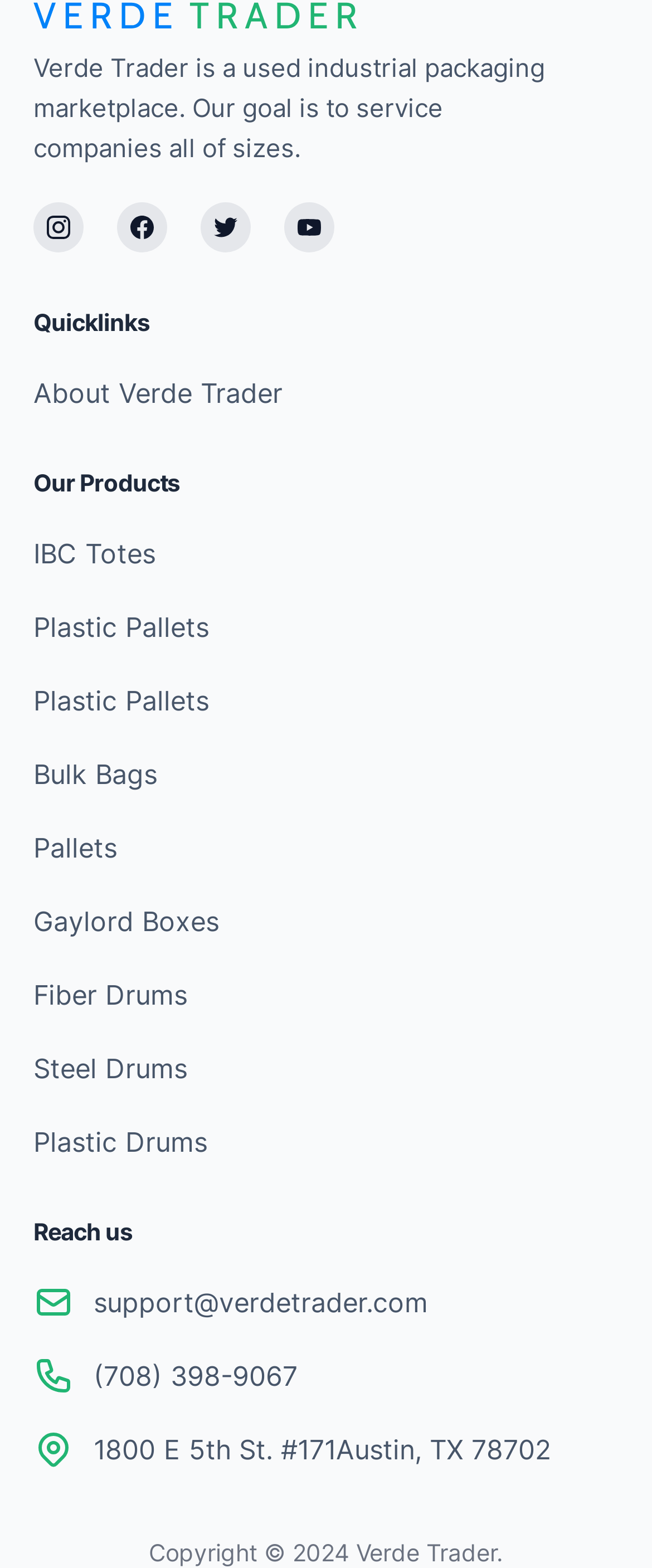What social media platforms are linked?
Please provide a single word or phrase as the answer based on the screenshot.

Instagram, Facebook, Twitter, YouTube